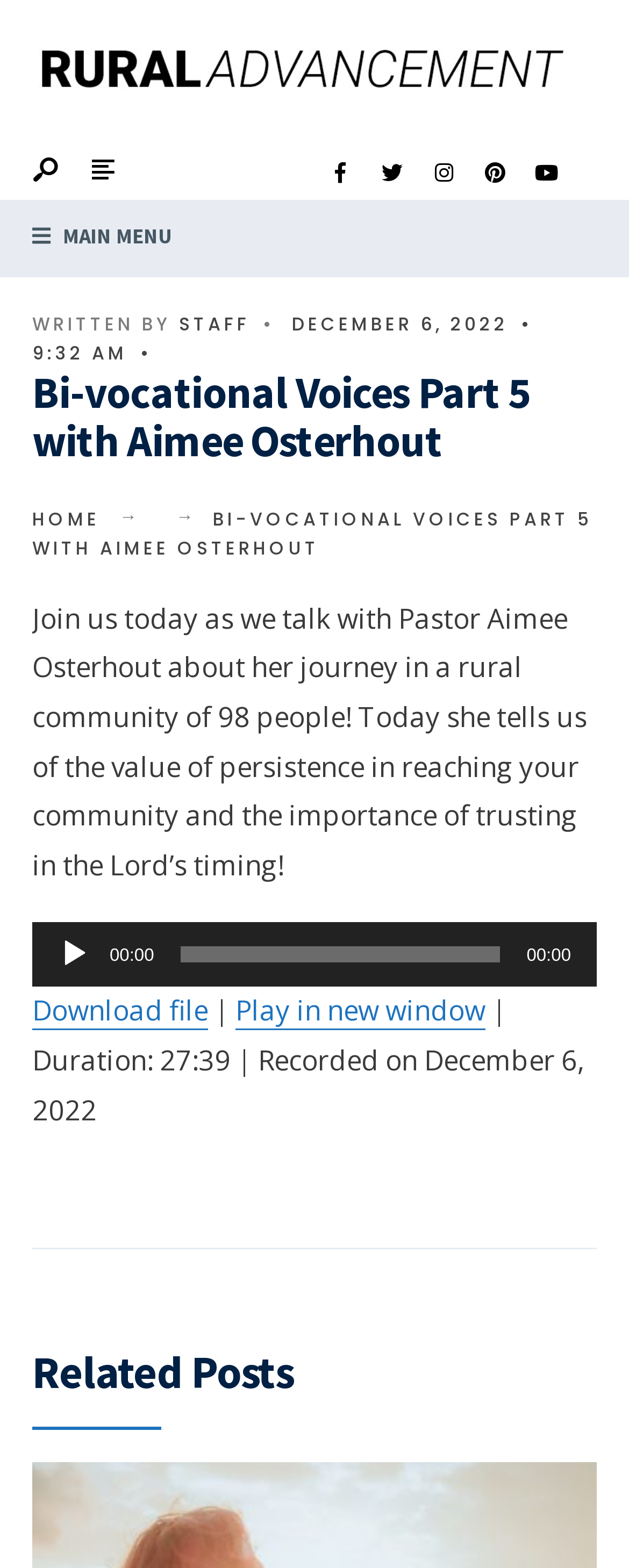Answer the question in one word or a short phrase:
What is the name of the organization?

Rural Advancement